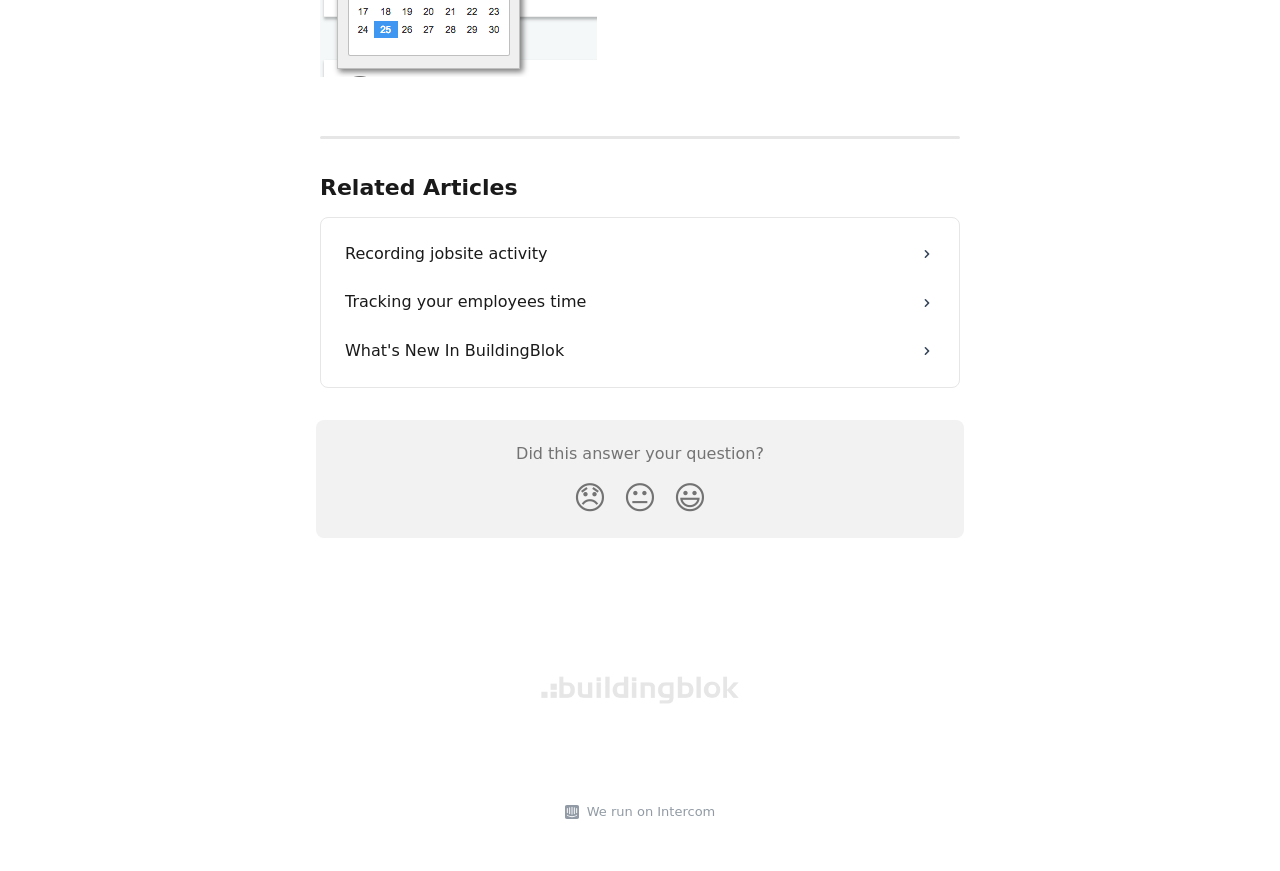What is the topic of the related articles?
Using the image as a reference, give an elaborate response to the question.

The webpage has a section titled 'Related Articles' with three links: 'Recording jobsite activity', 'Tracking your employees time', and 'What's New In BuildingBlok'. Based on these links, it can be inferred that the topic of the related articles is jobsite activity and time tracking.